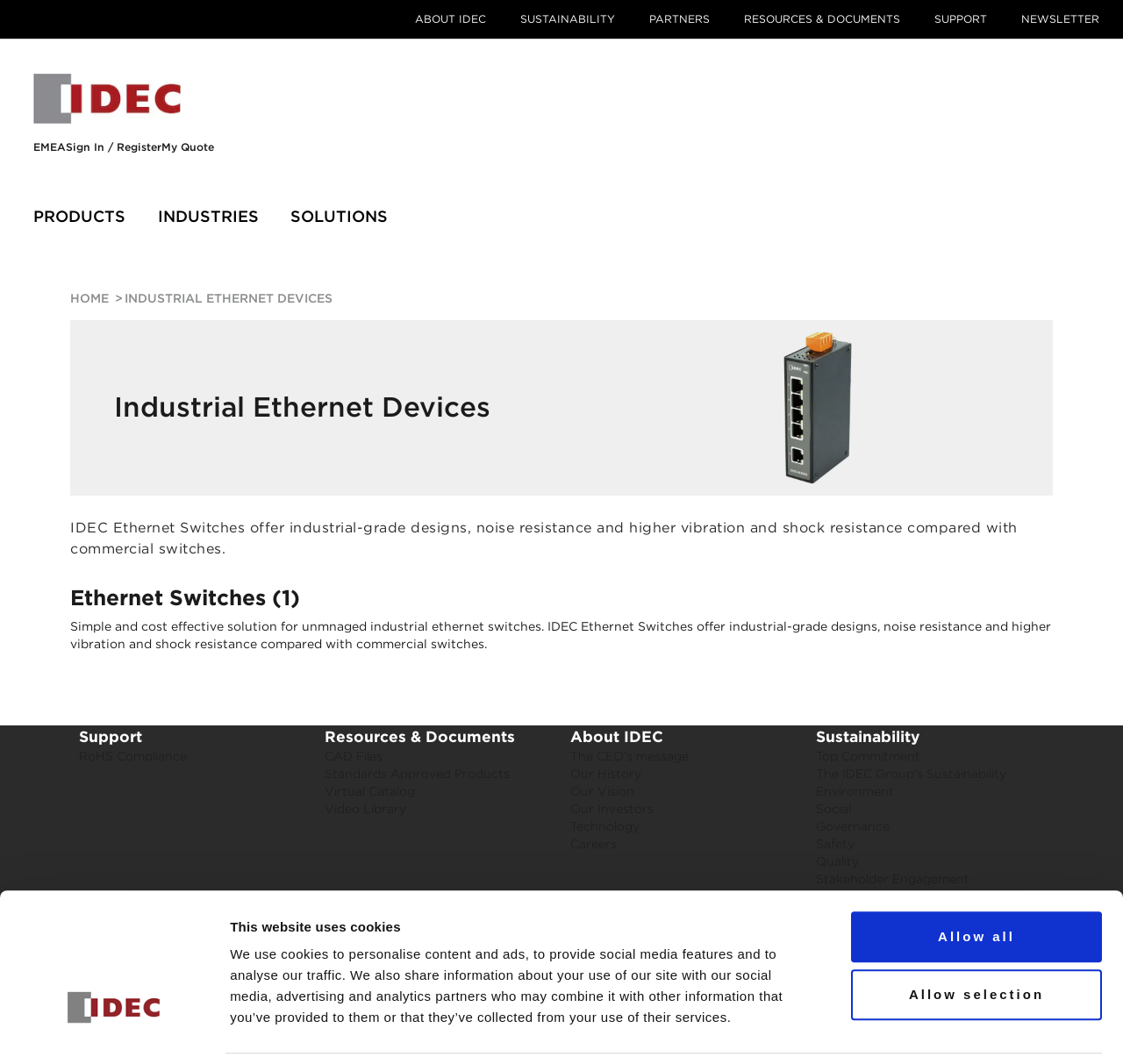Offer a meticulous description of the webpage's structure and content.

The webpage is about Industrial Ethernet Devices, specifically IDEC Ethernet Switches. At the top left corner, there is a logo image. Below the logo, there is a notification about the website using cookies, with two buttons "Allow selection" and "Allow all" to manage cookie preferences.

The top navigation menu consists of several links, including "ABOUT IDEC", "SUSTAINABILITY", "PARTNERS", "RESOURCES & DOCUMENTS", "SUPPORT", and "NEWSLETTER". There are also two social media links and a search icon on the top right corner.

The main content area has a heading "Industrial Ethernet Devices" and a brief description of IDEC Ethernet Switches, highlighting their industrial-grade designs, noise resistance, and higher vibration and shock resistance compared to commercial switches. Below this, there is an image related to Industrial Ethernet Devices.

There are several links to subcategories, including "Ethernet Switches (1)" and a brief description of the product. The webpage also features a footer section with links to "Support", "Resources & Documents", "About IDEC", and "Sustainability", as well as some hidden links to other pages.

In the footer section, there are also links to "Privacy Policy" and "Terms & Conditions", and a copyright notice "© 2024 IDEC Corporation" at the bottom right corner.